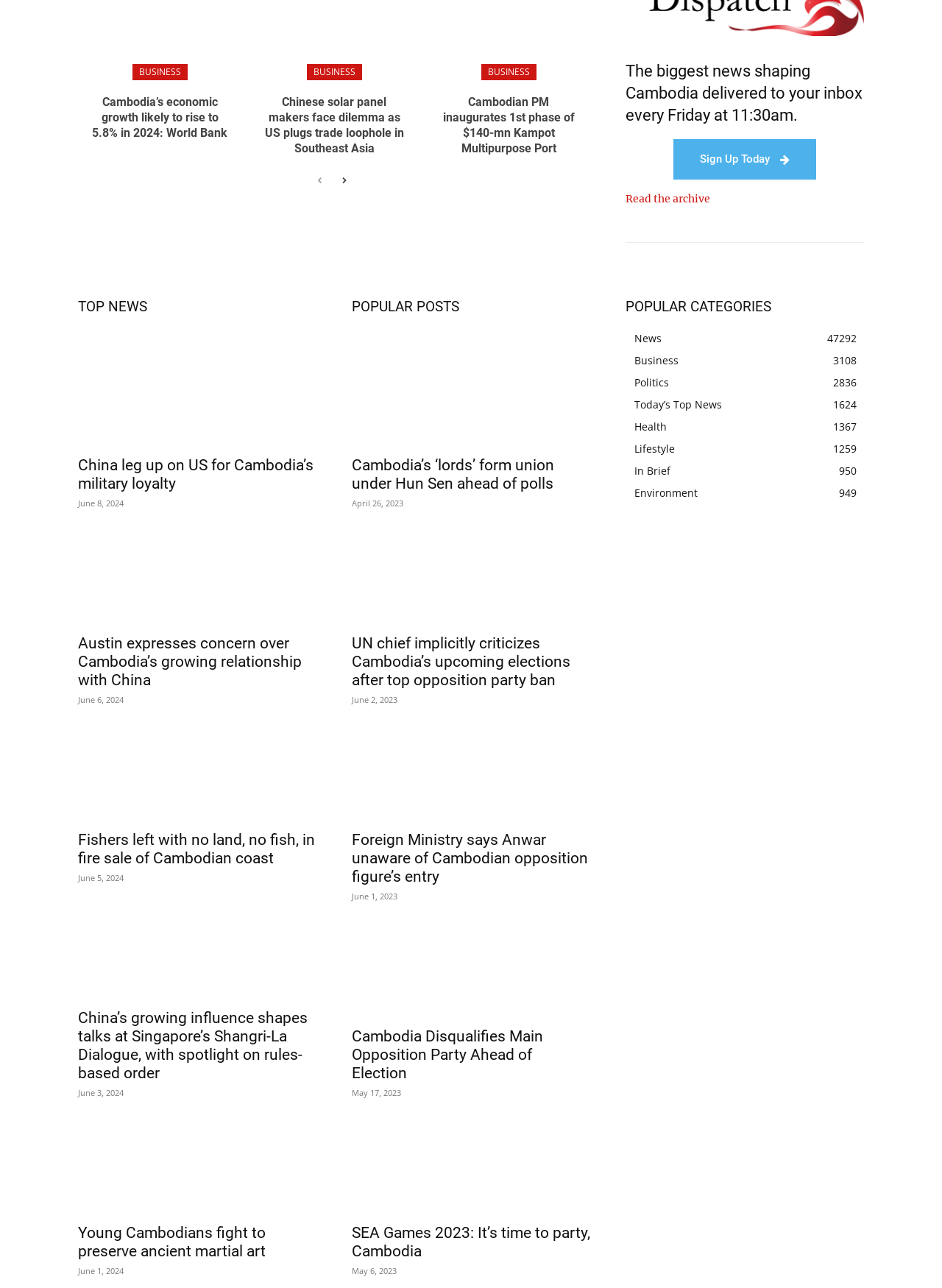Analyze the image and answer the question with as much detail as possible: 
What is the category with the most news?

I looked at the 'POPULAR CATEGORIES' section and found that 'News' has the highest number, 47292, indicating it has the most news.